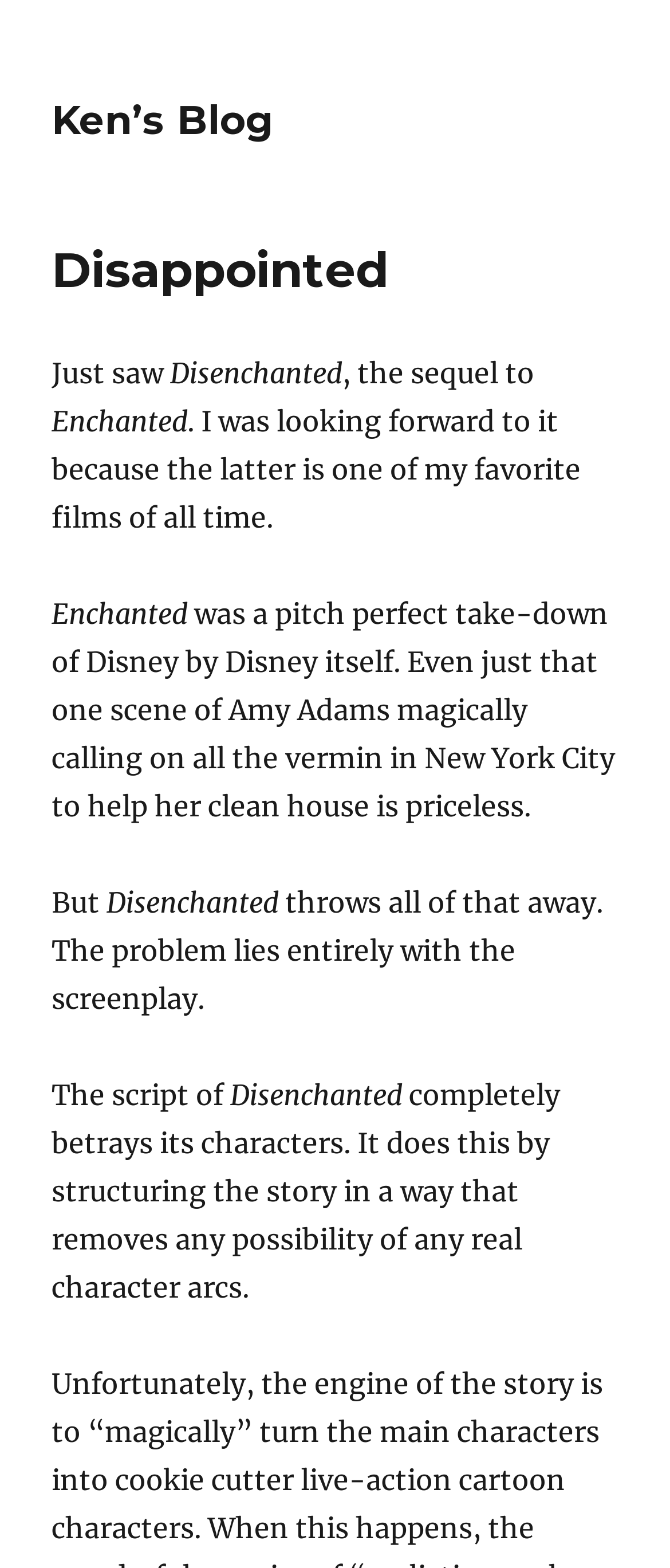What is a memorable scene from Enchanted?
Refer to the image and provide a one-word or short phrase answer.

Amy Adams cleaning house